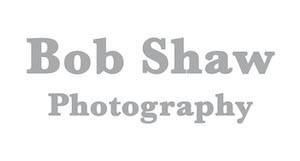Provide a one-word or one-phrase answer to the question:
What is the font style of the logo?

Bold and stylish